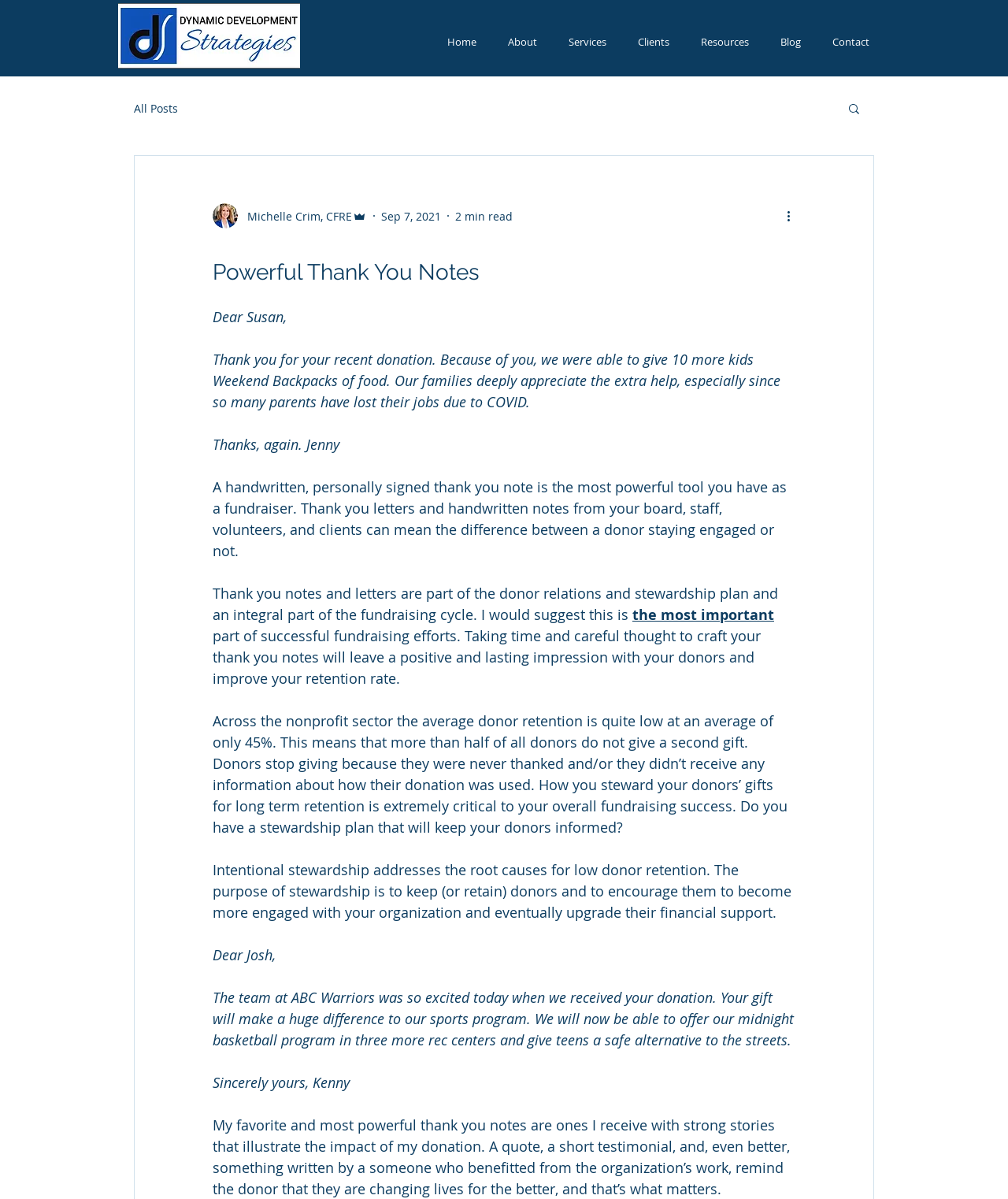Please find and report the bounding box coordinates of the element to click in order to perform the following action: "Contact the organization". The coordinates should be expressed as four float numbers between 0 and 1, in the format [left, top, right, bottom].

[0.81, 0.028, 0.878, 0.043]